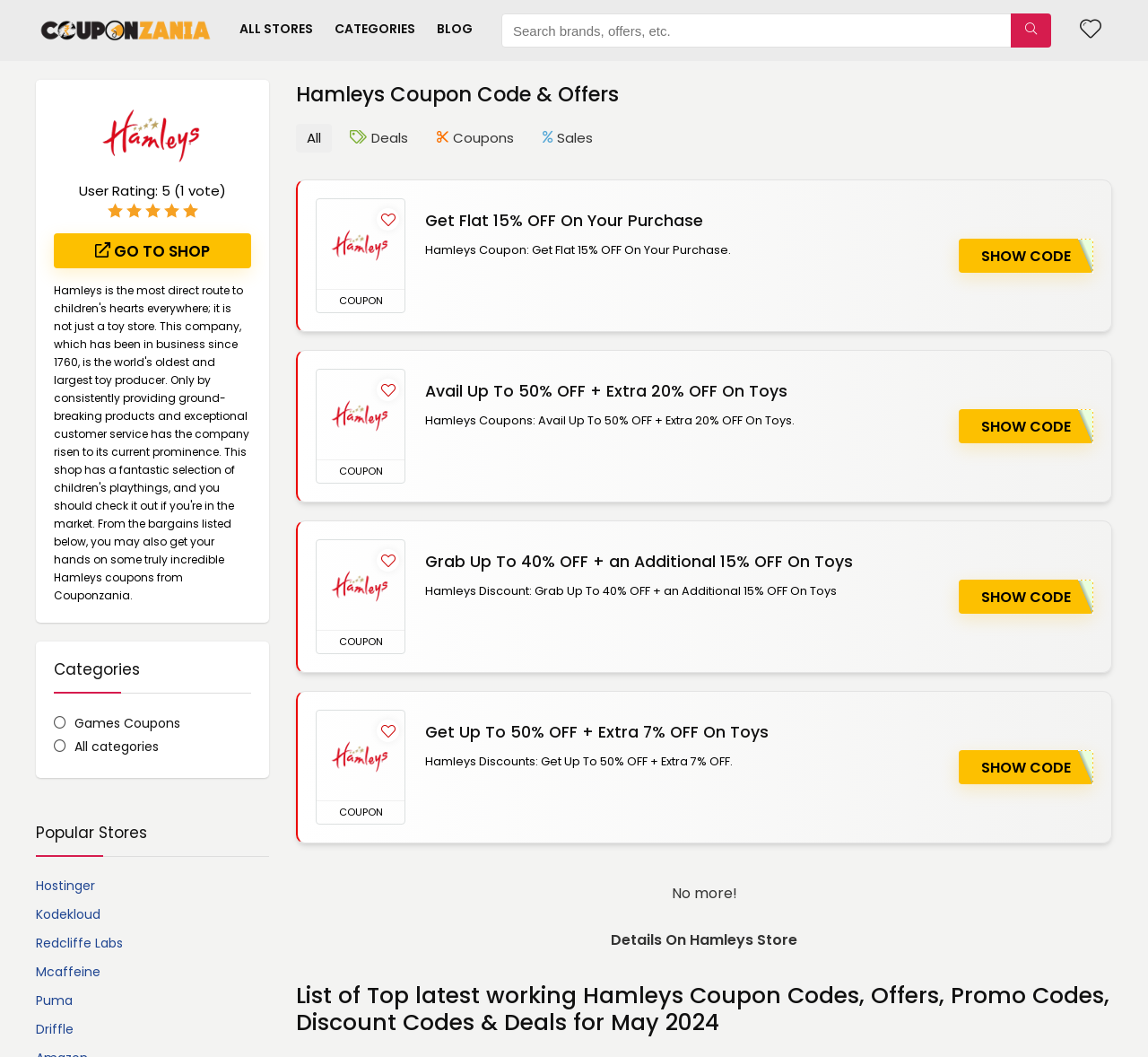How many coupon codes are available?
From the details in the image, answer the question comprehensively.

I counted the number of coupon codes listed on the webpage, which are 'Hamleys Coupon: Get Flat 15% OFF On Your Purchase', 'Hamleys Coupons: Avail Up To 50% OFF + Extra 20% OFF On Toys', 'Hamleys Discount: Grab Up To 40% OFF + an Additional 15% OFF On Toys', and 'Hamleys Discounts: Get Up To 50% OFF + Extra 7% OFF On Toys'.